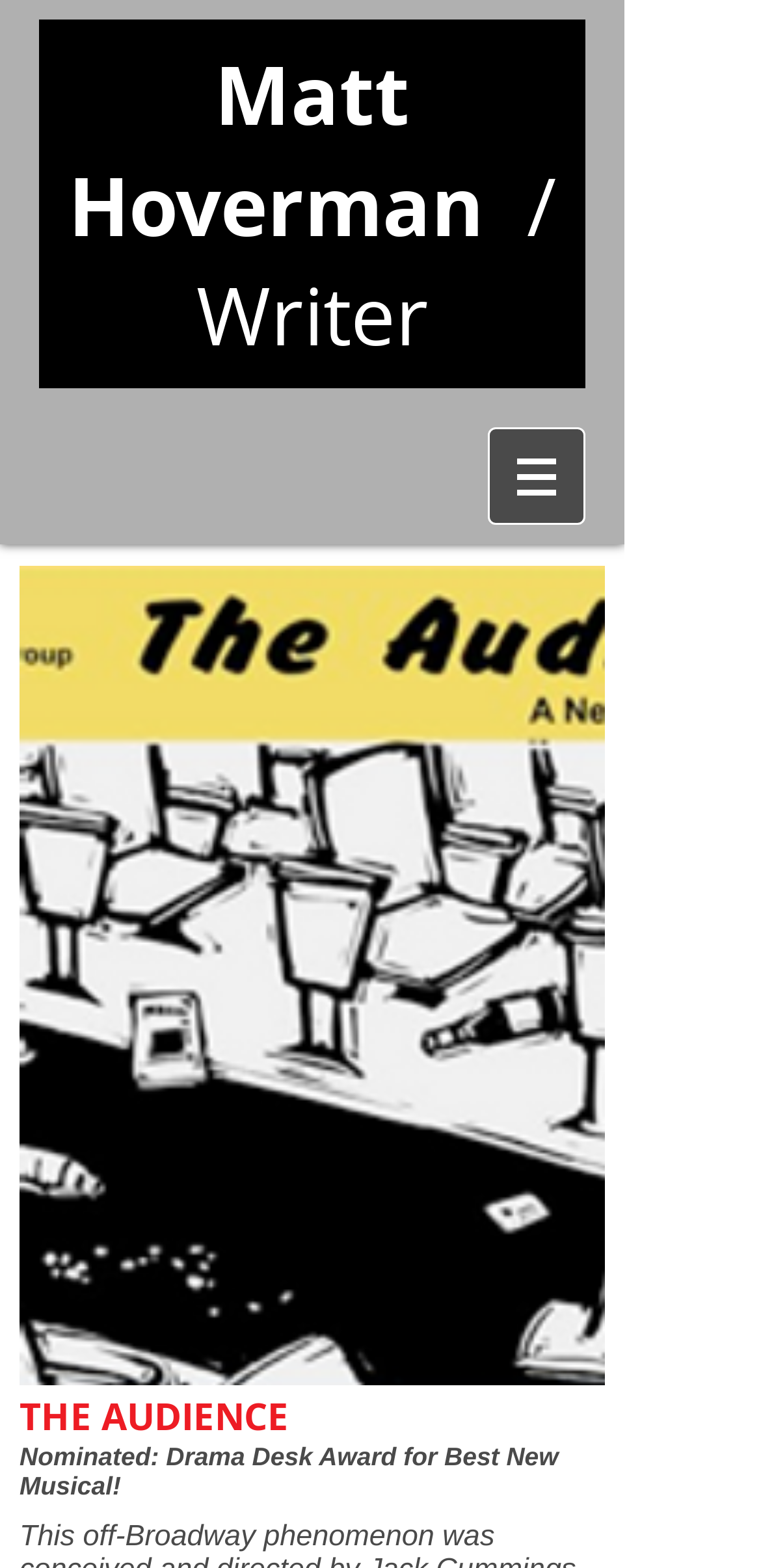What is the shape of the image?
Refer to the image and answer the question using a single word or phrase.

Unknown